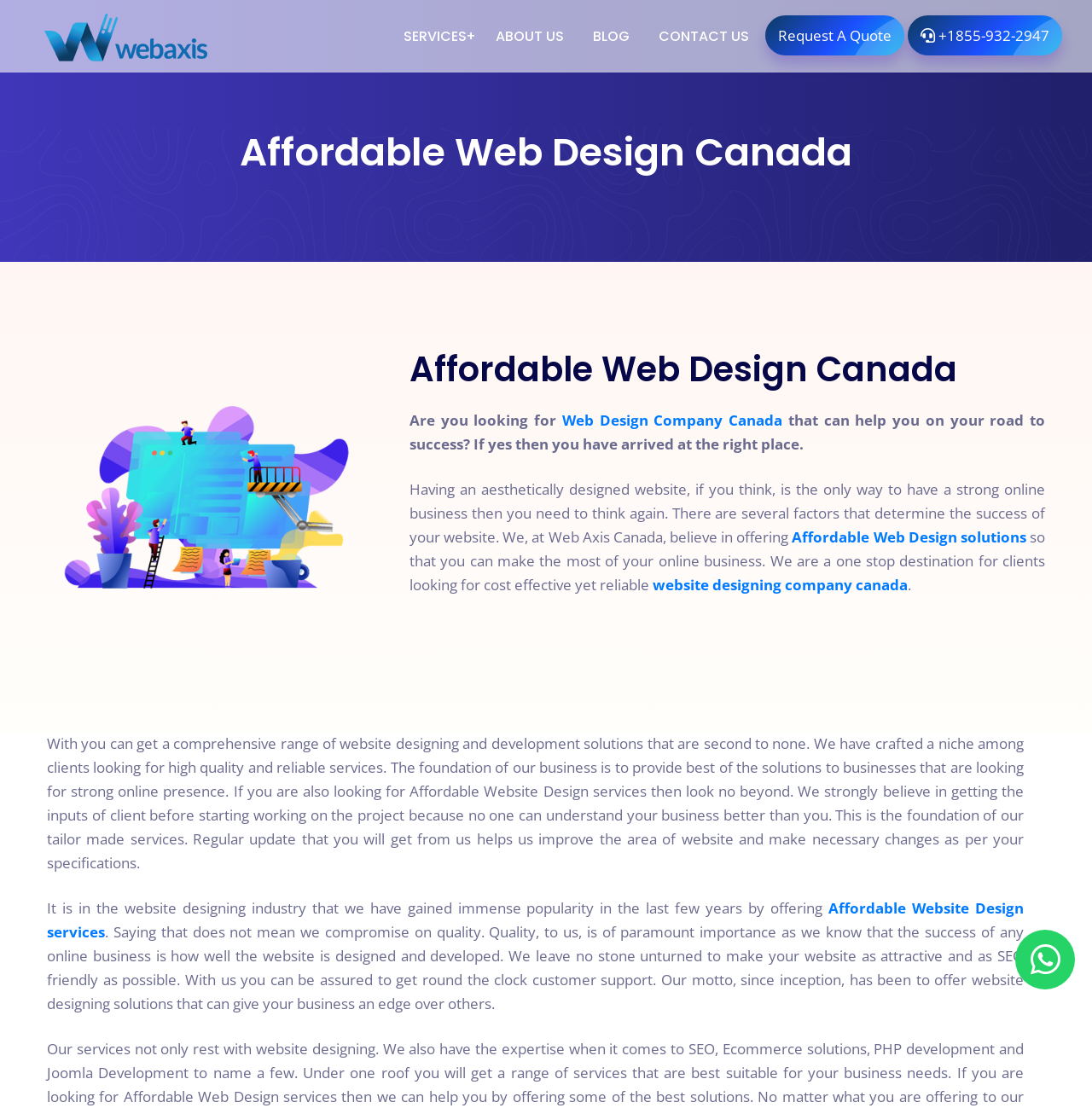Please locate the clickable area by providing the bounding box coordinates to follow this instruction: "Click on the logo".

[0.027, 0.024, 0.205, 0.042]